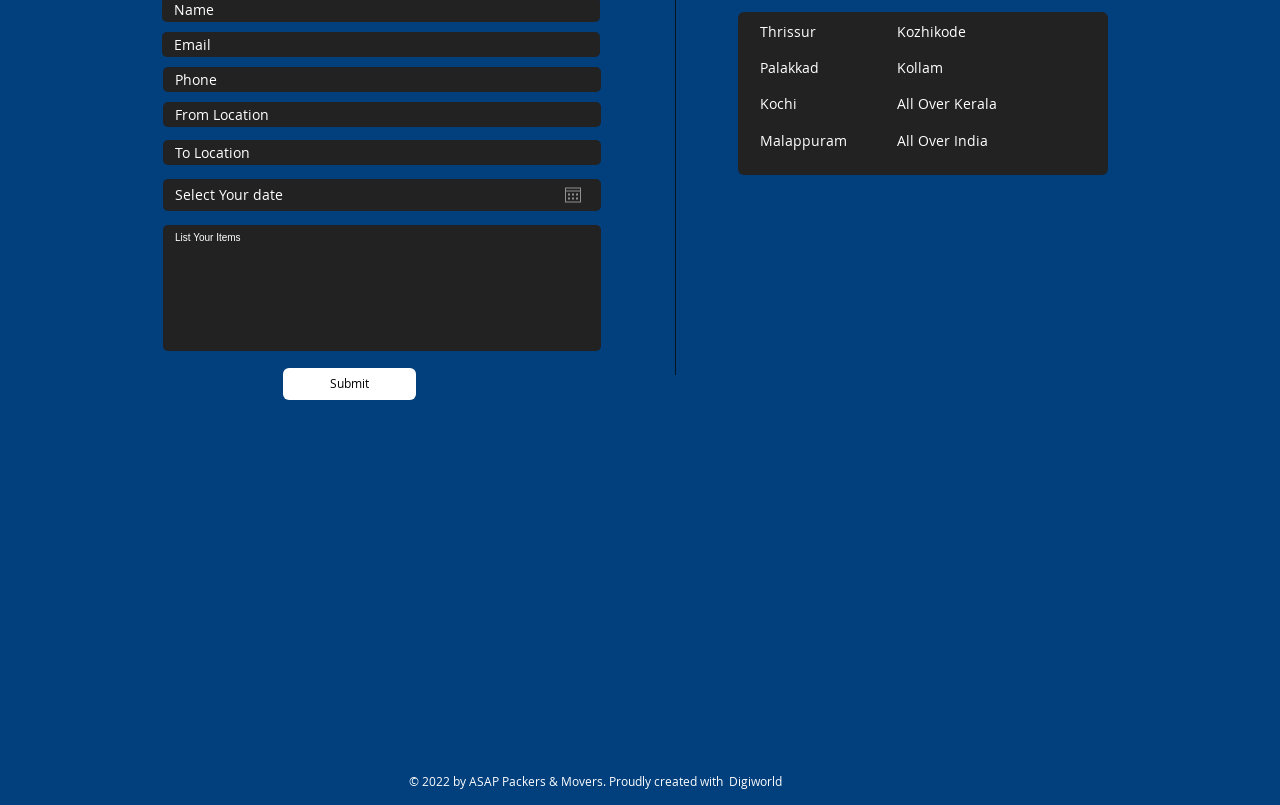Could you indicate the bounding box coordinates of the region to click in order to complete this instruction: "Enter phone number".

[0.127, 0.083, 0.47, 0.115]